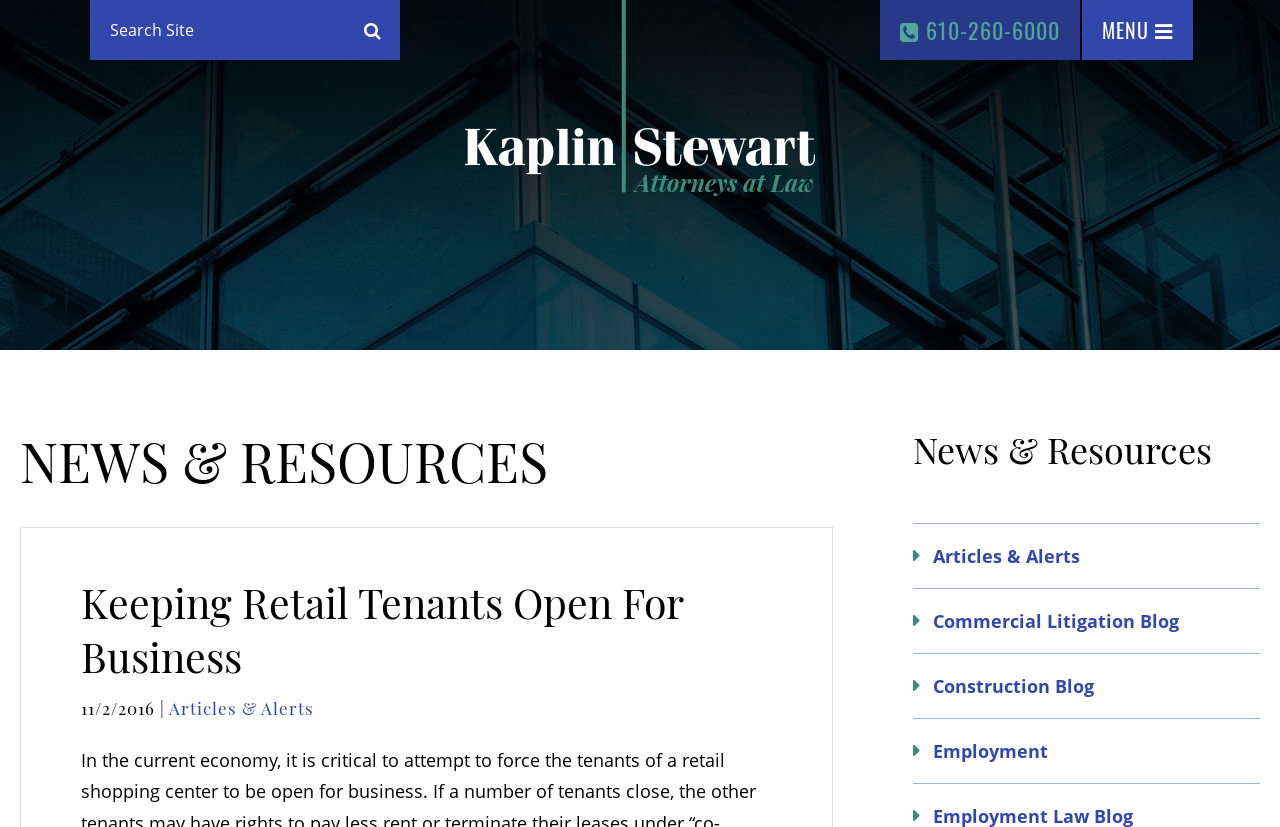Determine the coordinates of the bounding box for the clickable area needed to execute this instruction: "Open the menu".

[0.846, 0.0, 0.932, 0.073]